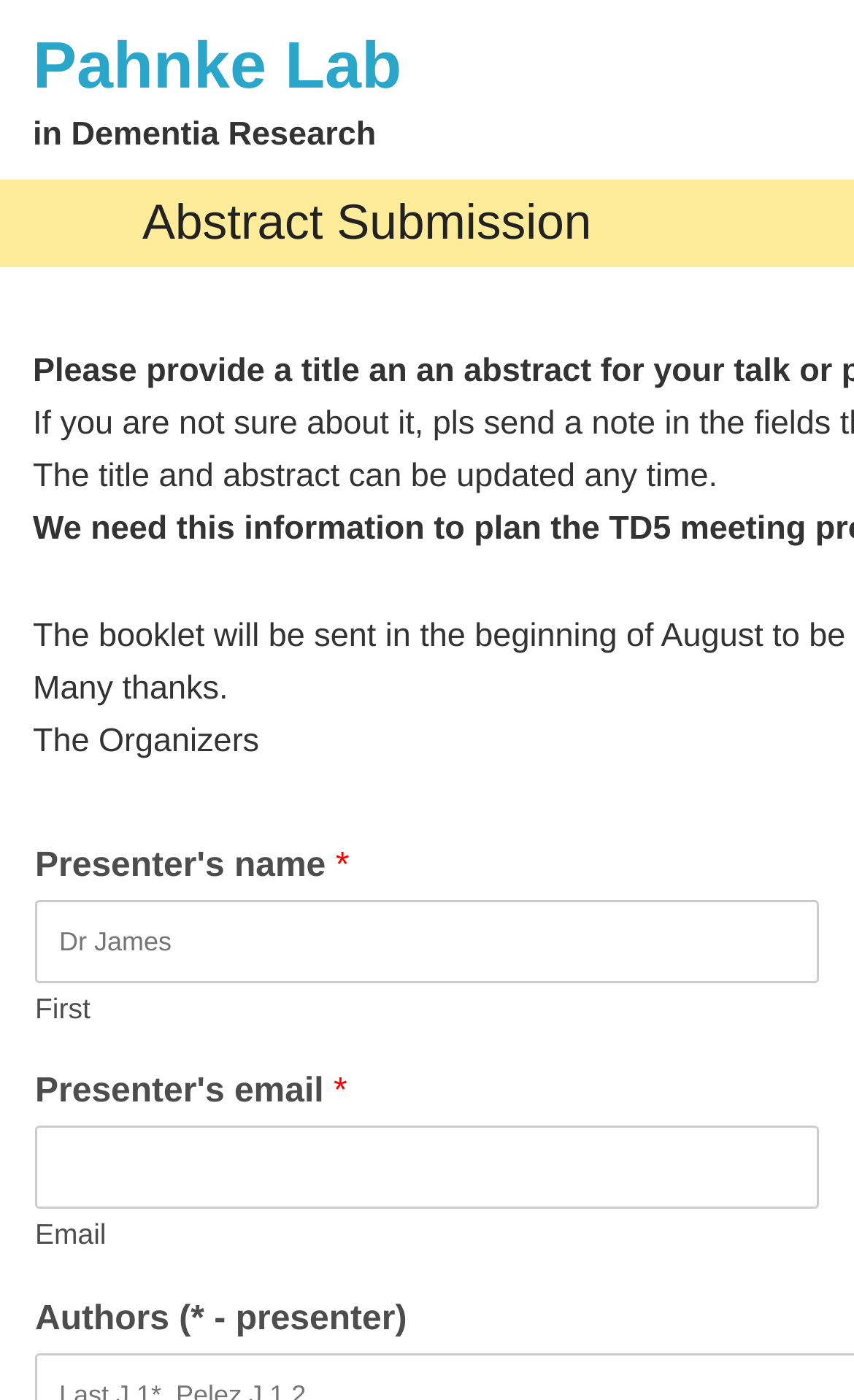Who is the target audience for this webpage?
Examine the image and provide an in-depth answer to the question.

The webpage mentions 'Dementia Research' in the heading, suggesting that the target audience is researchers or individuals involved in dementia research who want to submit abstracts.